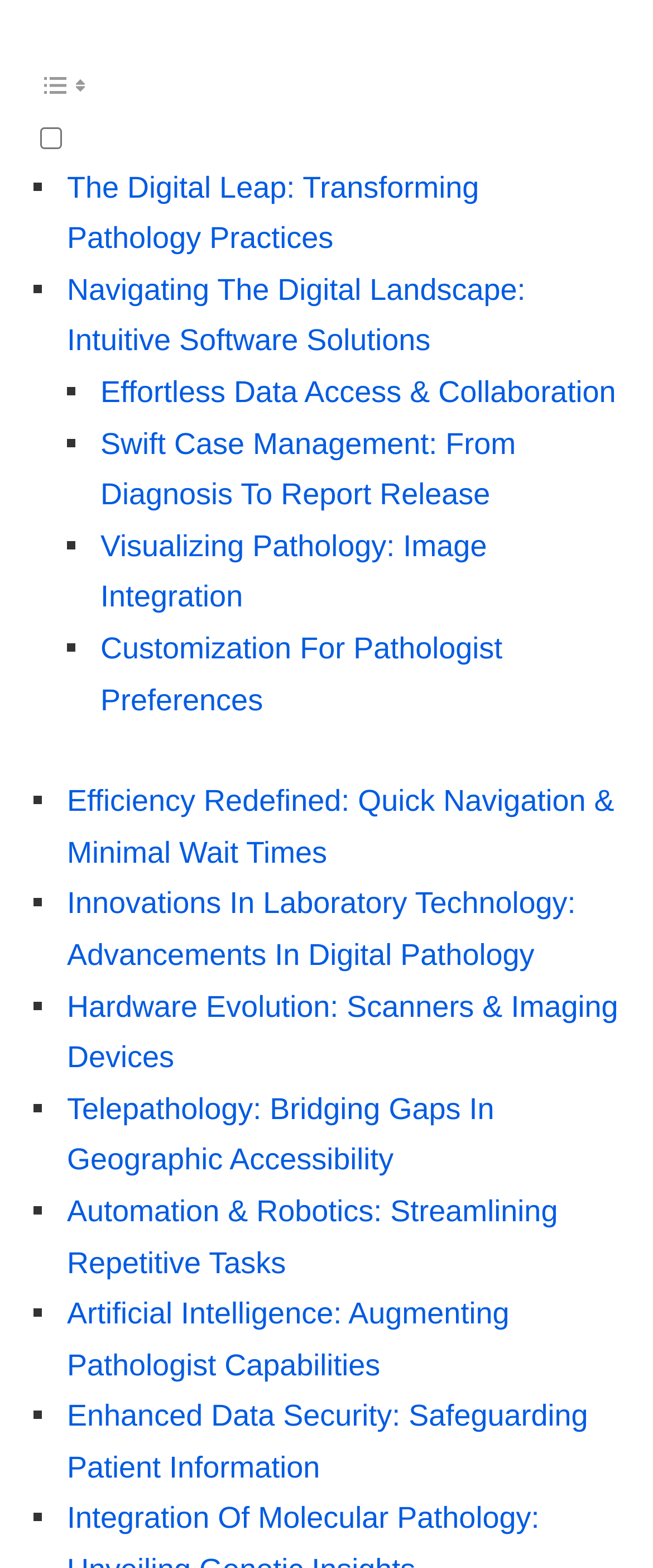Use a single word or phrase to answer this question: 
How many links are on the webpage?

12